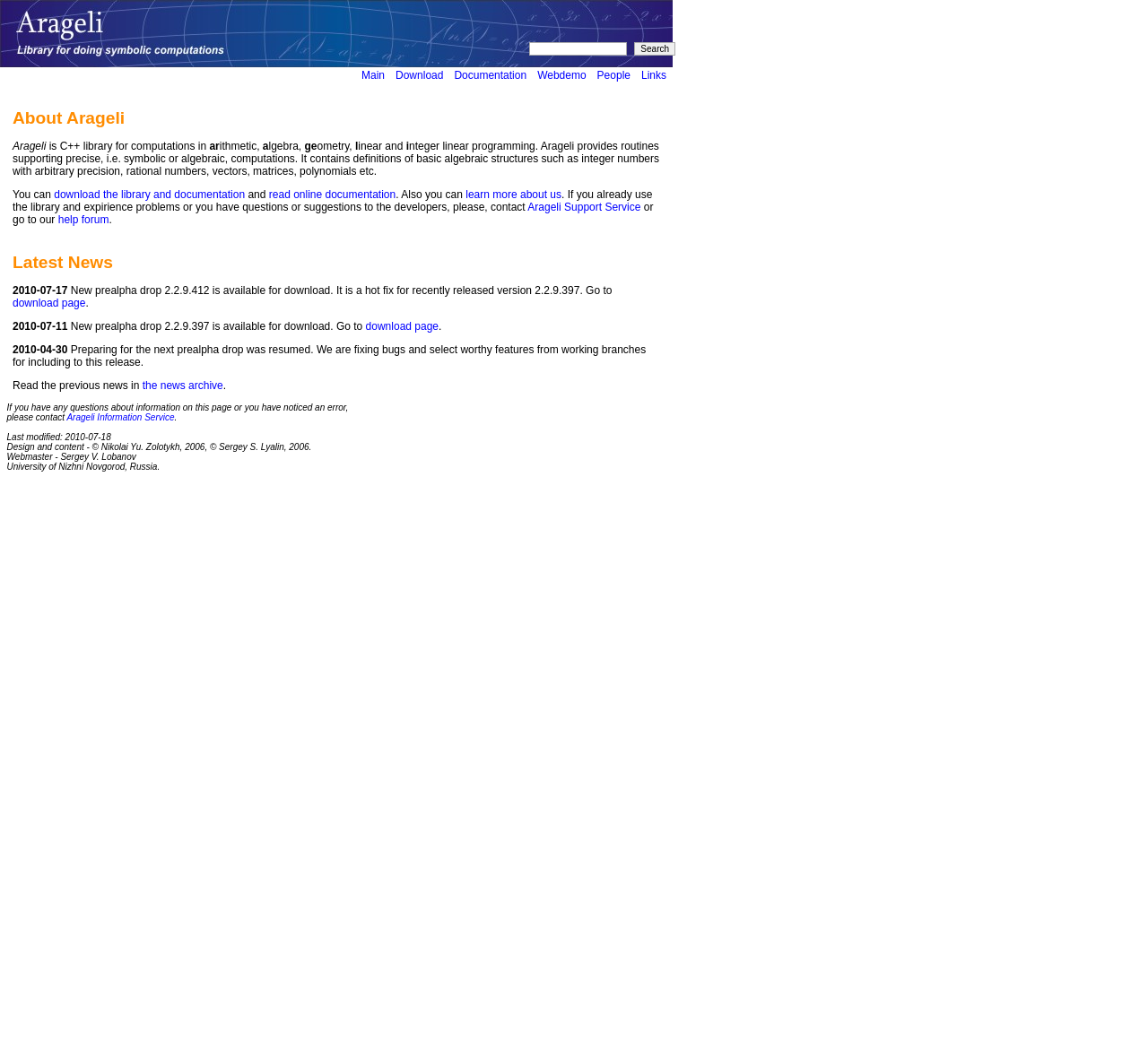What is the purpose of the Arageli Support Service?
Provide a detailed answer to the question using information from the image.

The purpose of the Arageli Support Service is mentioned in the 'About Arageli' section, where it says 'If you already use the library and experience problems or you have questions or suggestions to the developers, please, contact Arageli Support Service'.